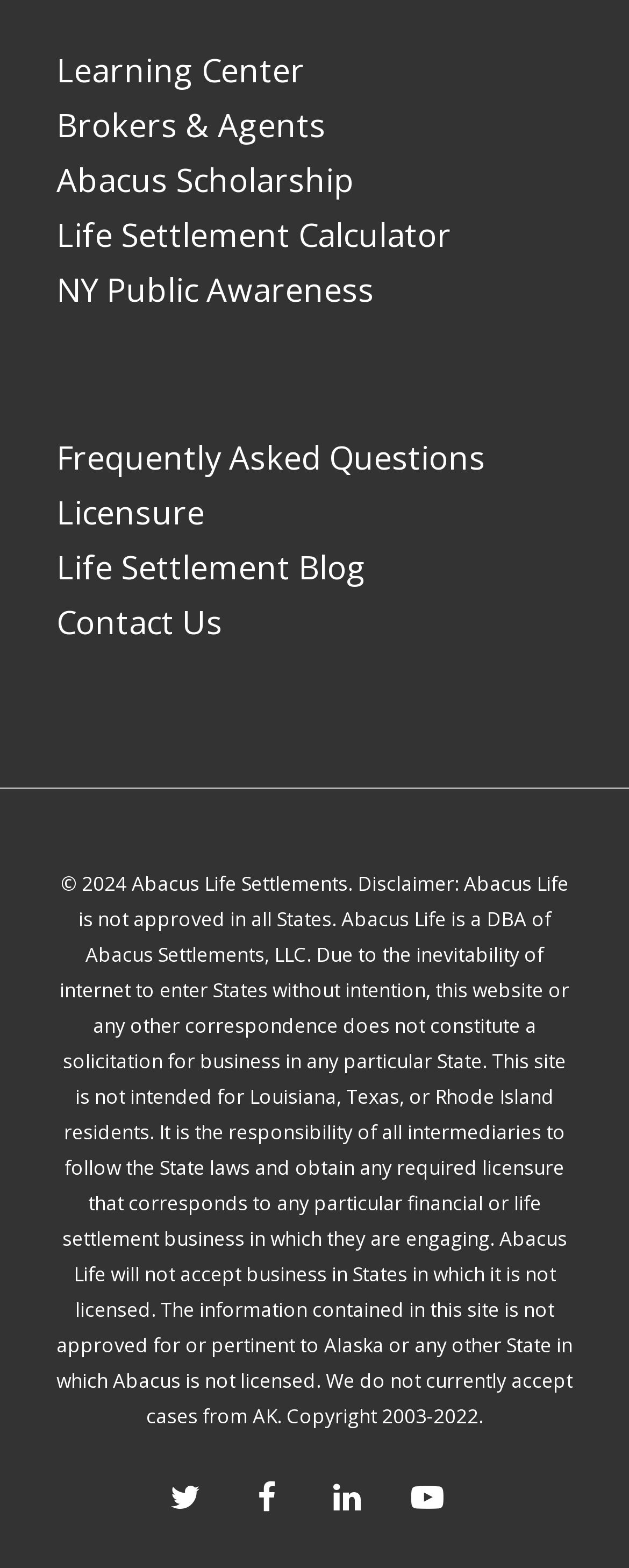Please locate the bounding box coordinates of the element's region that needs to be clicked to follow the instruction: "Read the Frequently Asked Questions". The bounding box coordinates should be provided as four float numbers between 0 and 1, i.e., [left, top, right, bottom].

[0.09, 0.278, 0.772, 0.305]